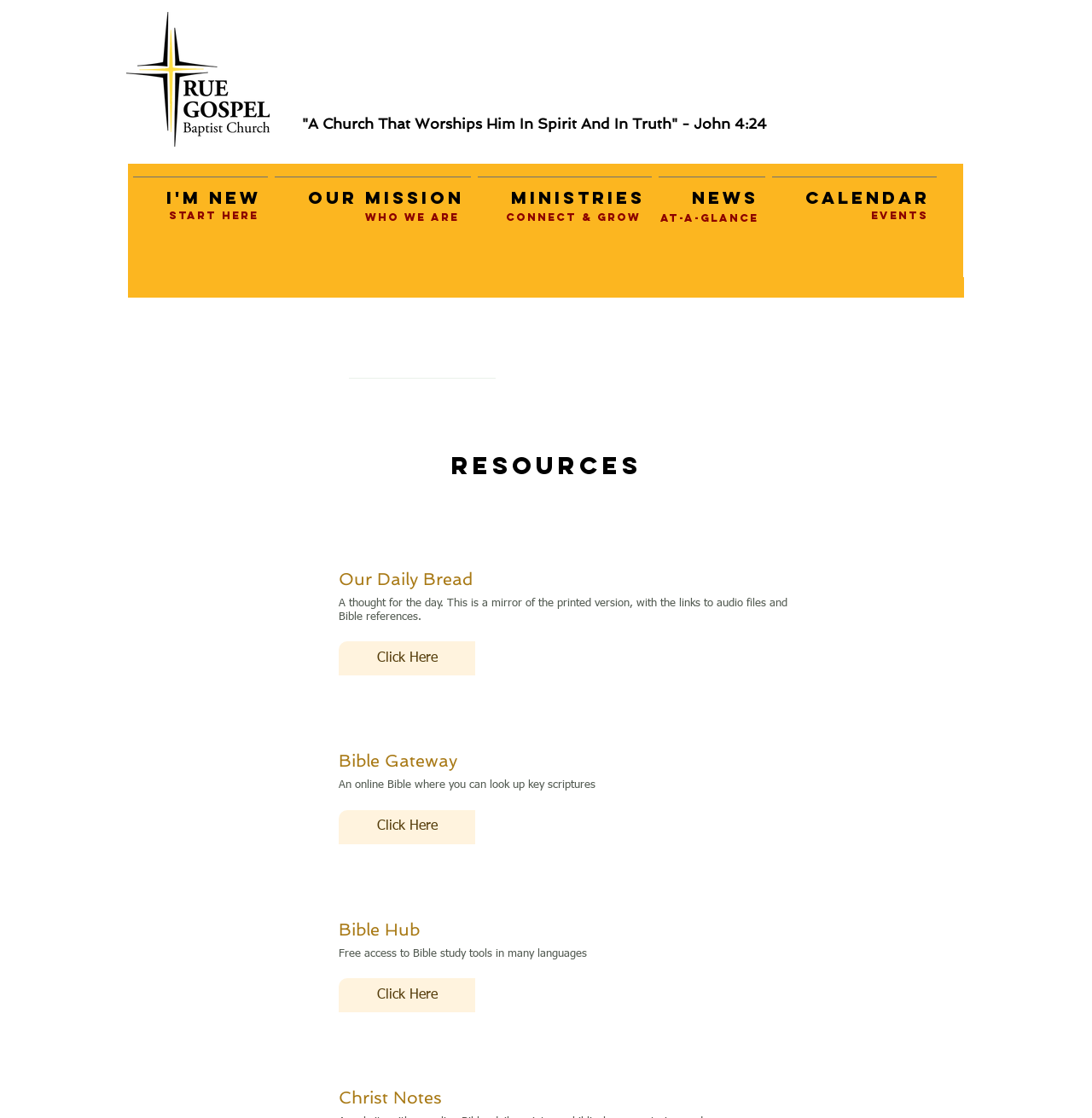Identify the bounding box coordinates of the clickable region required to complete the instruction: "Visit Bible Gateway". The coordinates should be given as four float numbers within the range of 0 and 1, i.e., [left, top, right, bottom].

[0.31, 0.724, 0.435, 0.755]